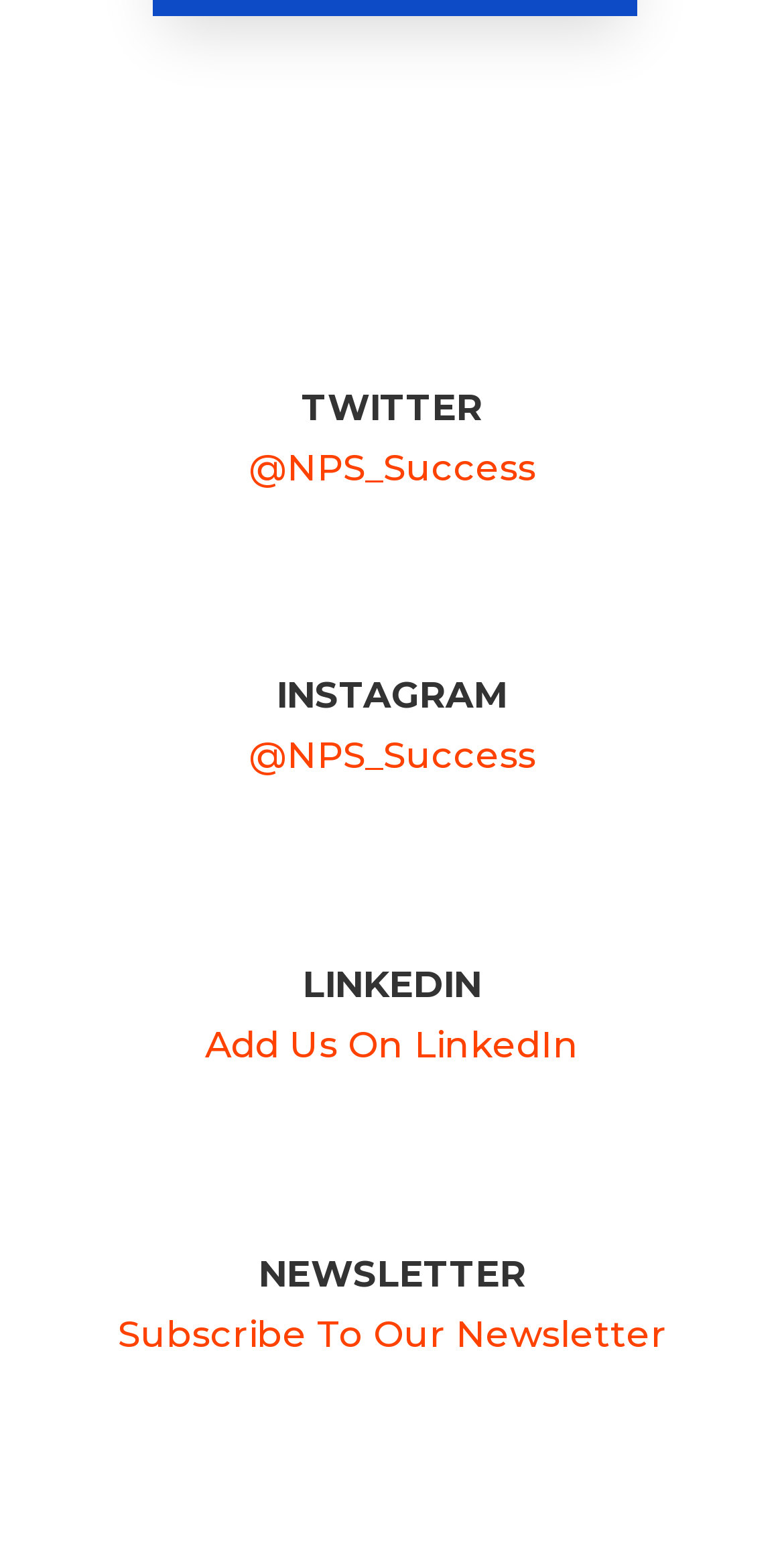Give a one-word or short phrase answer to the question: 
What is the last social media platform listed?

NEWSLETTER